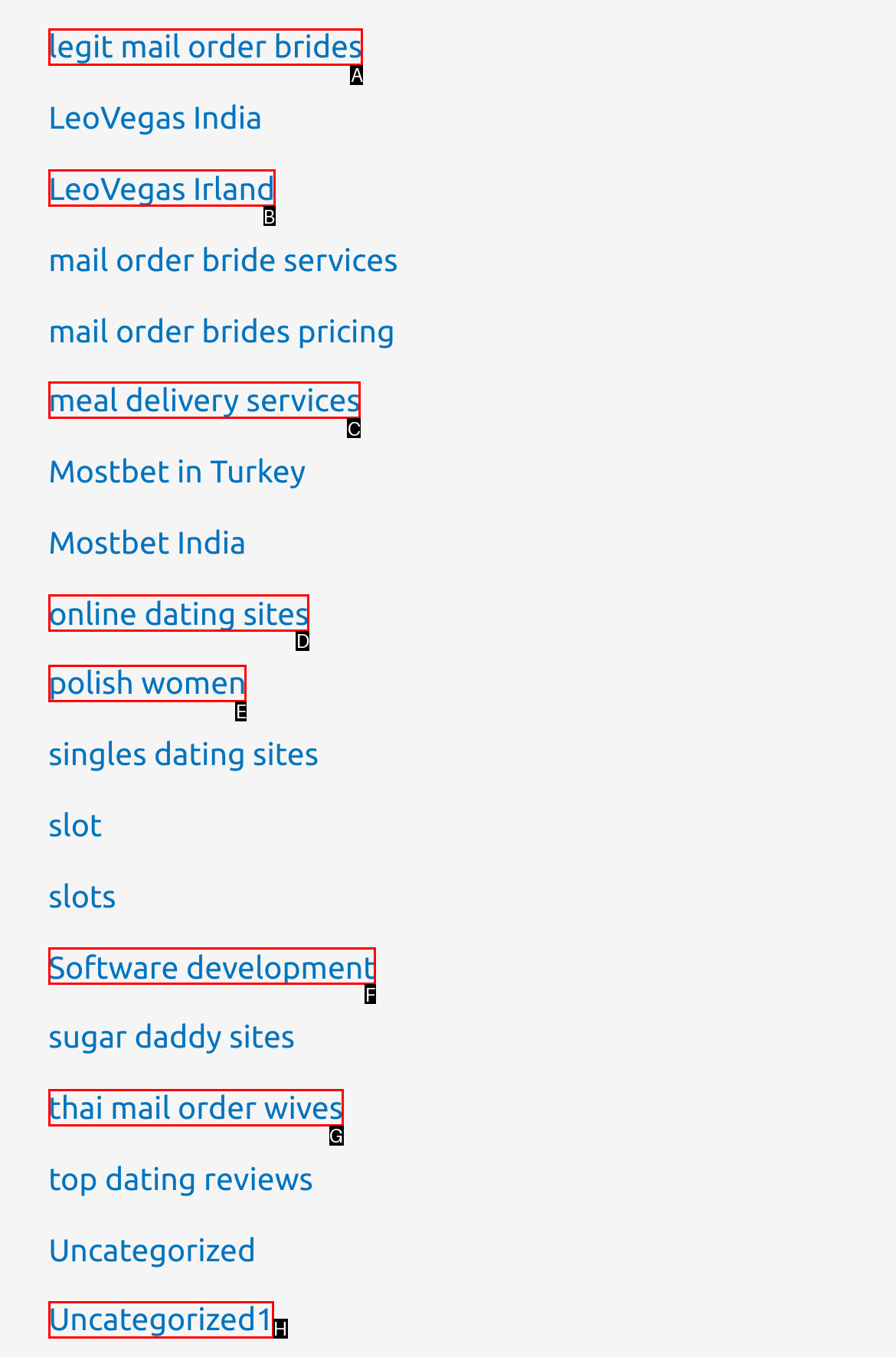Tell me which one HTML element I should click to complete the following instruction: visit legit mail order brides
Answer with the option's letter from the given choices directly.

A